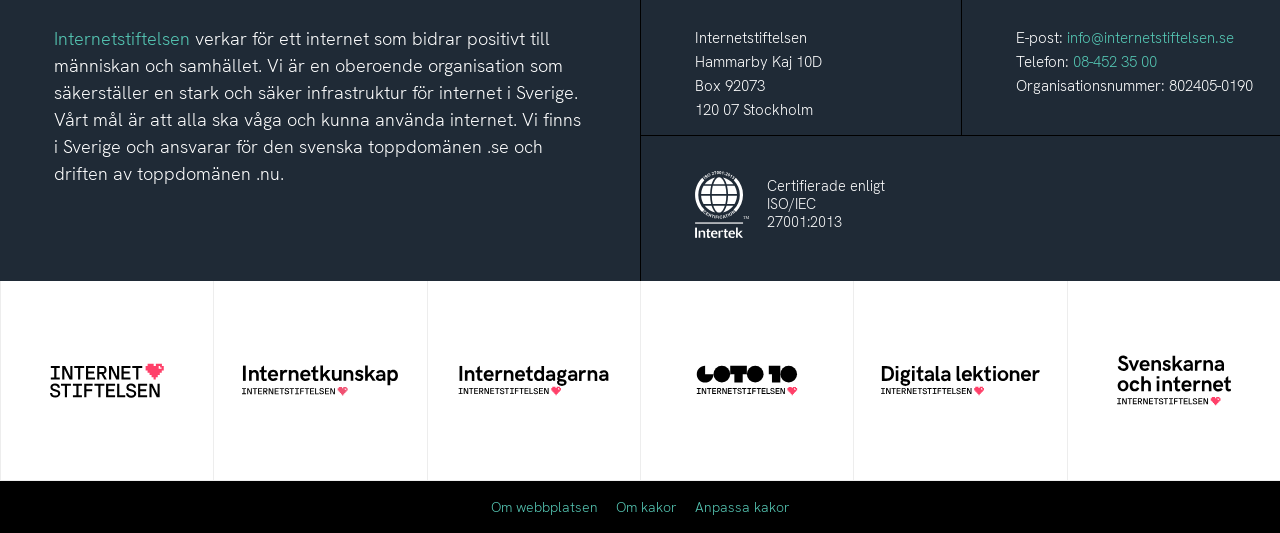Identify the bounding box for the given UI element using the description provided. Coordinates should be in the format (top-left x, top-left y, bottom-right x, bottom-right y) and must be between 0 and 1. Here is the description: 08-452 35 00

[0.838, 0.098, 0.904, 0.136]